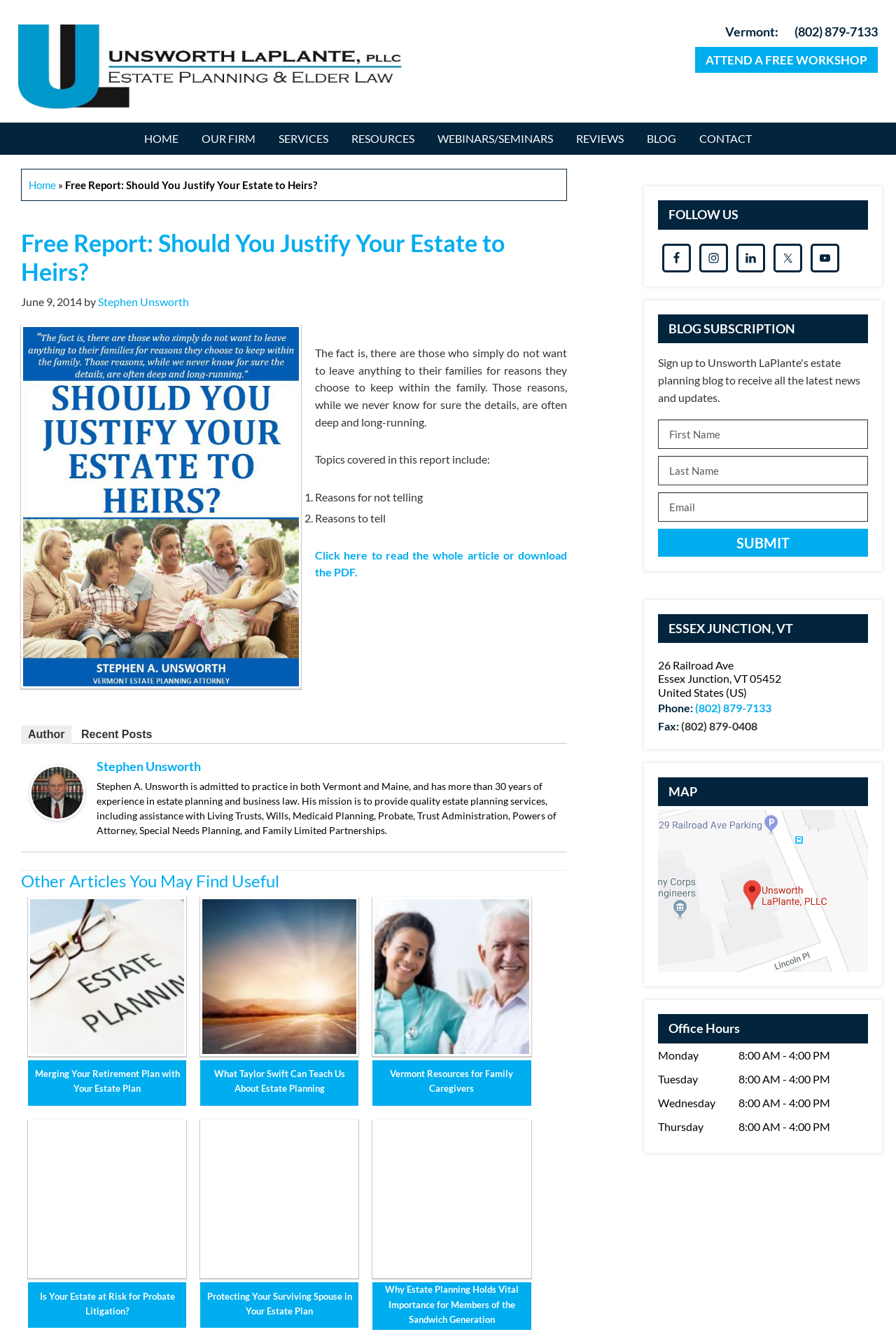Determine the bounding box coordinates of the region that needs to be clicked to achieve the task: "Click the 'Facebook' link".

[0.739, 0.182, 0.771, 0.203]